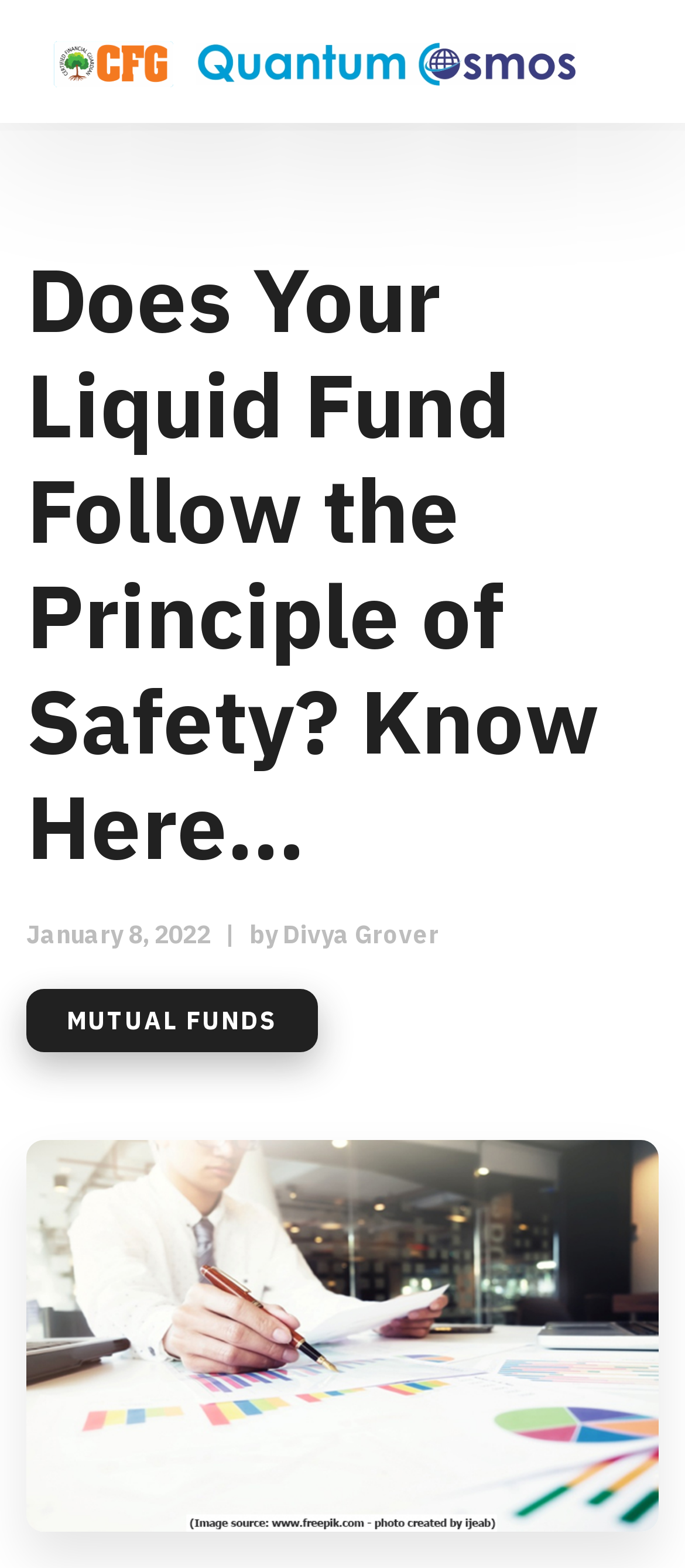What is the symbol on the button?
Look at the image and construct a detailed response to the question.

I found the symbol by looking at the button element which is located at the top of the webpage.